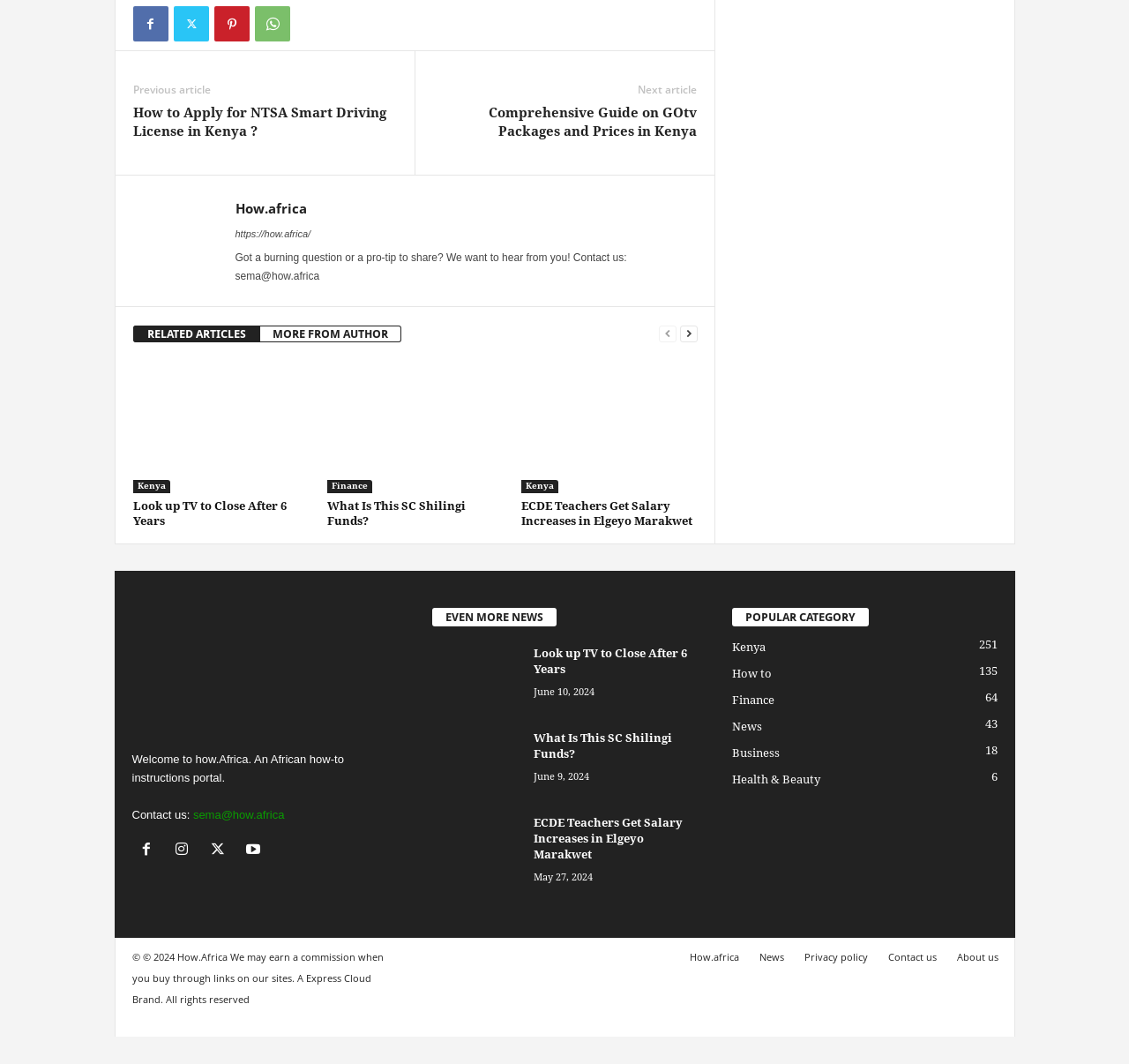Analyze the image and provide a detailed answer to the question: How can users contact the website?

Users can contact the website by sending an email to sema@how.africa, as indicated at the bottom of the webpage under the 'Contact us' section.